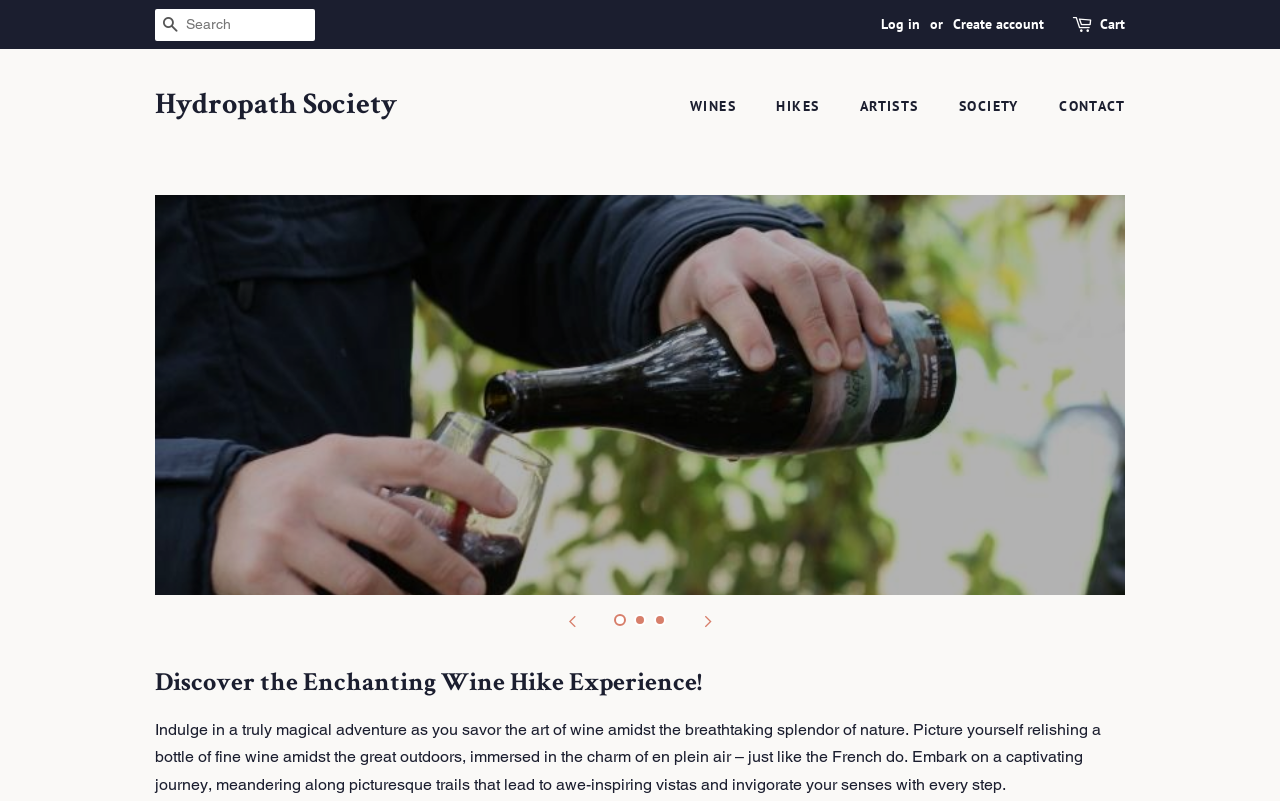Provide the bounding box coordinates of the HTML element described as: "Log in". The bounding box coordinates should be four float numbers between 0 and 1, i.e., [left, top, right, bottom].

[0.688, 0.018, 0.719, 0.041]